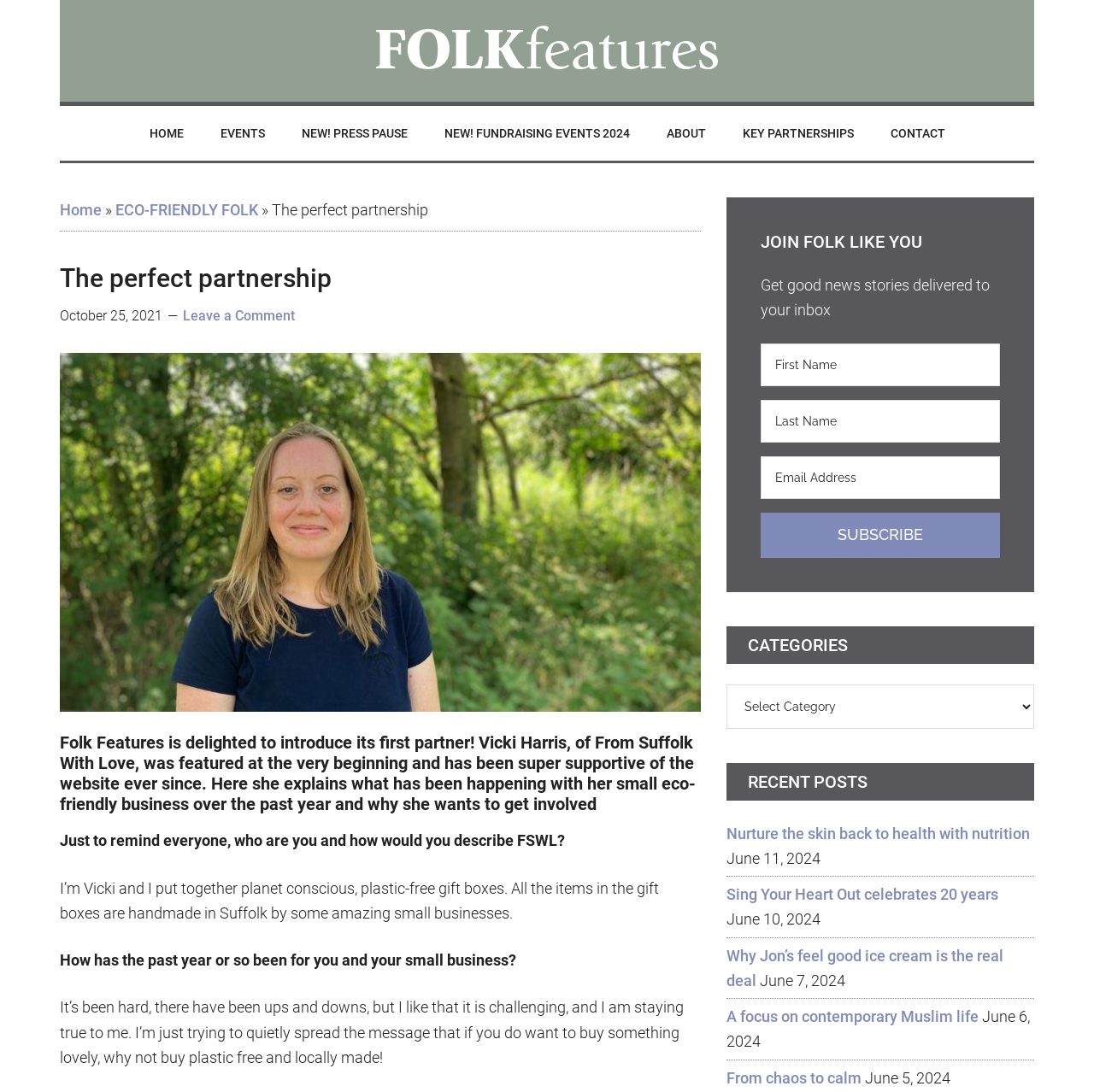Reply to the question below using a single word or brief phrase:
What can you do with the 'Subscribe' button?

Get good news stories delivered to your inbox